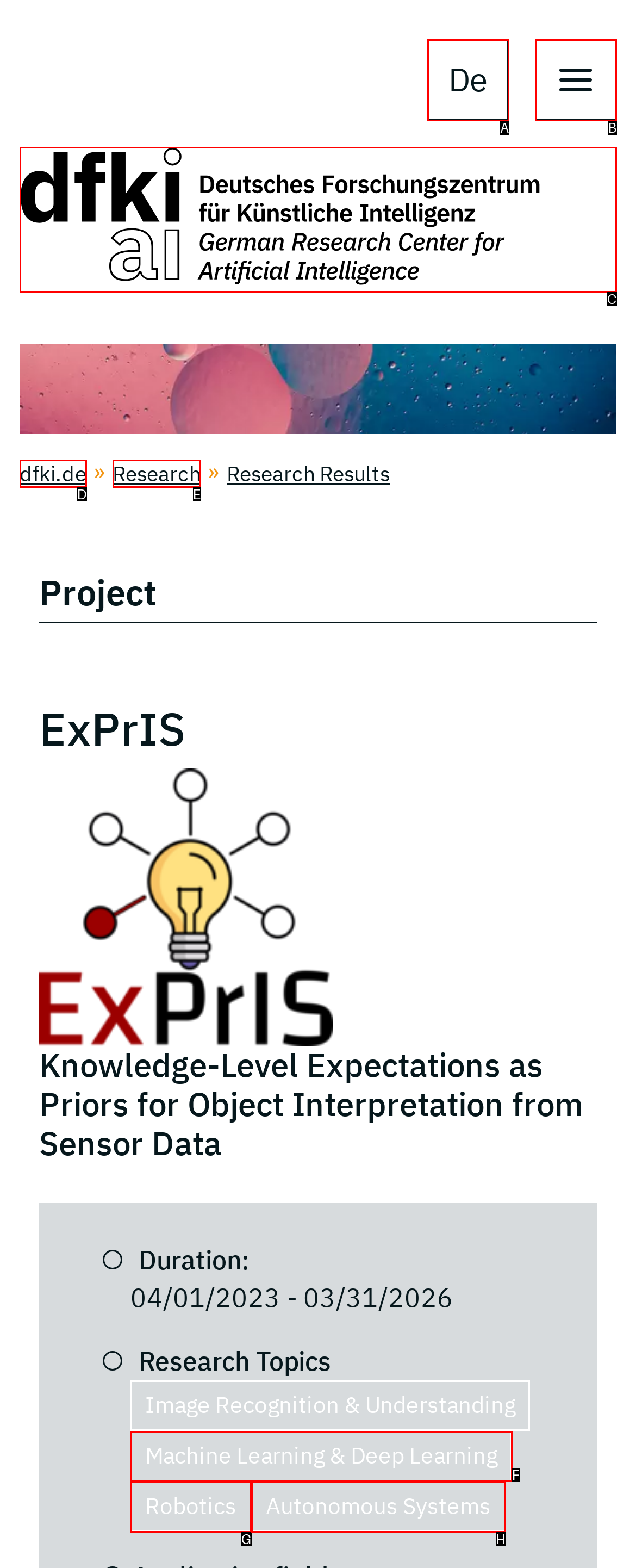Given the description: Research, select the HTML element that best matches it. Reply with the letter of your chosen option.

E